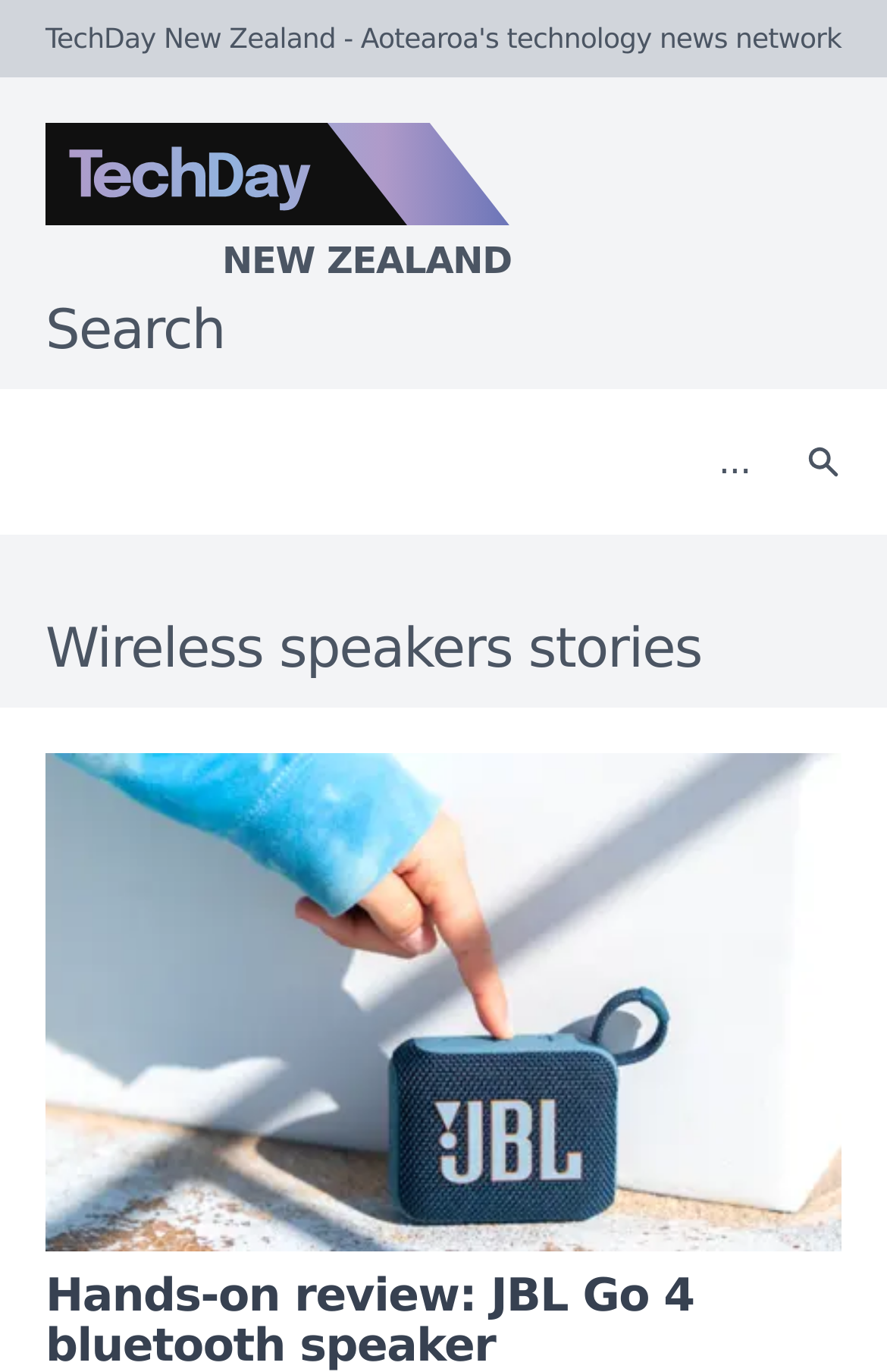What is the purpose of the button next to the search field?
Analyze the image and provide a thorough answer to the question.

The button is located next to the search field and has a label 'Search', indicating that its purpose is to initiate a search query.